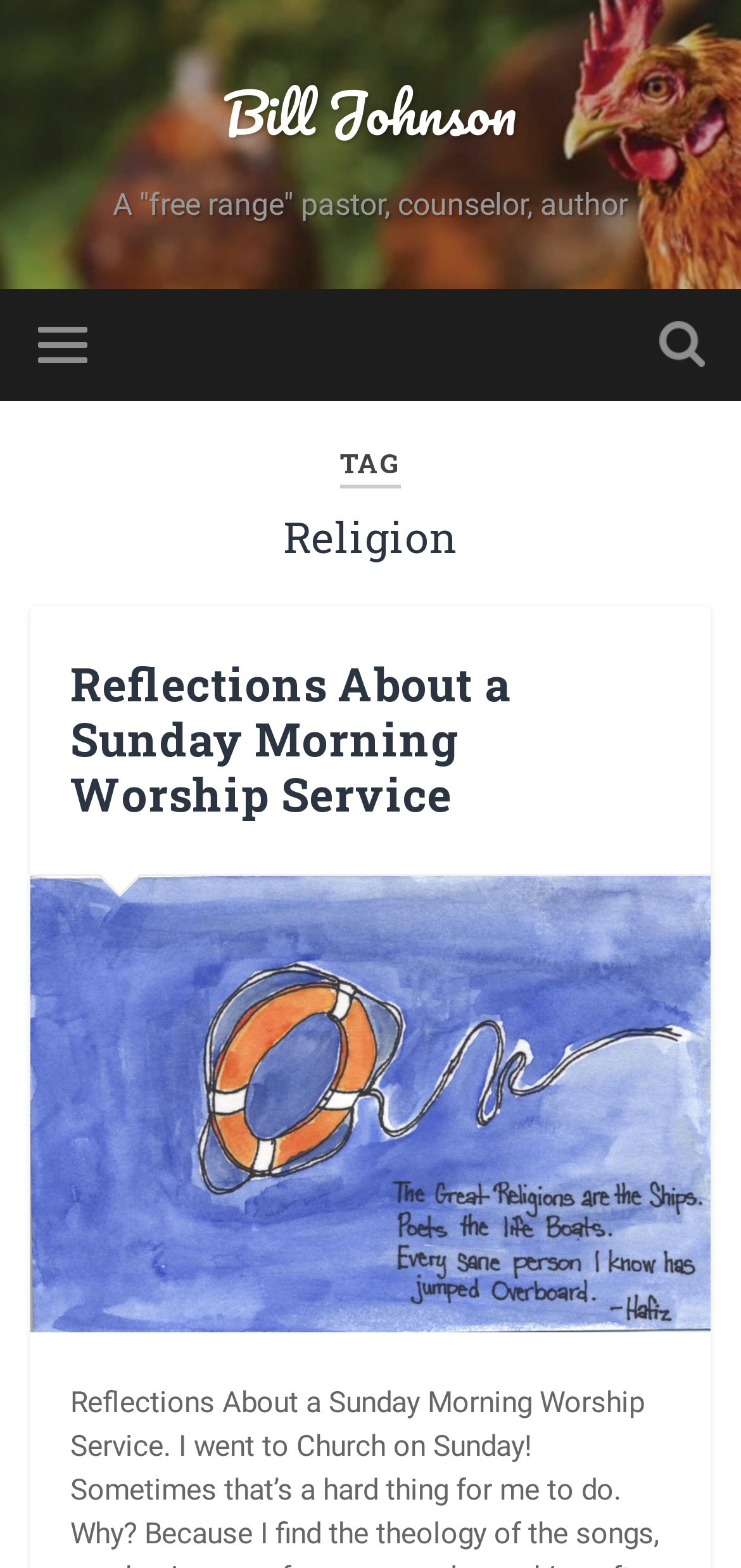Find the coordinates for the bounding box of the element with this description: "Toggle search field".

[0.888, 0.184, 0.95, 0.255]